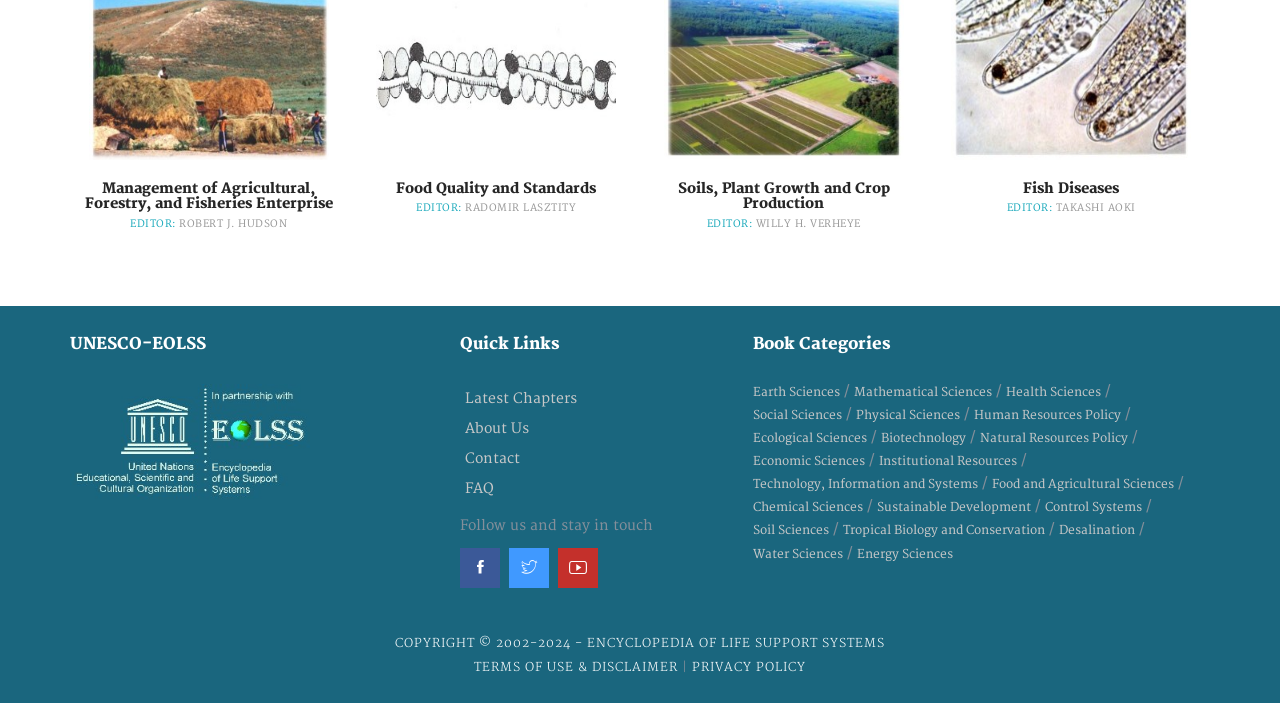What is the category of 'Soils, Plant Growth and Crop Production'?
Provide a one-word or short-phrase answer based on the image.

Earth Sciences